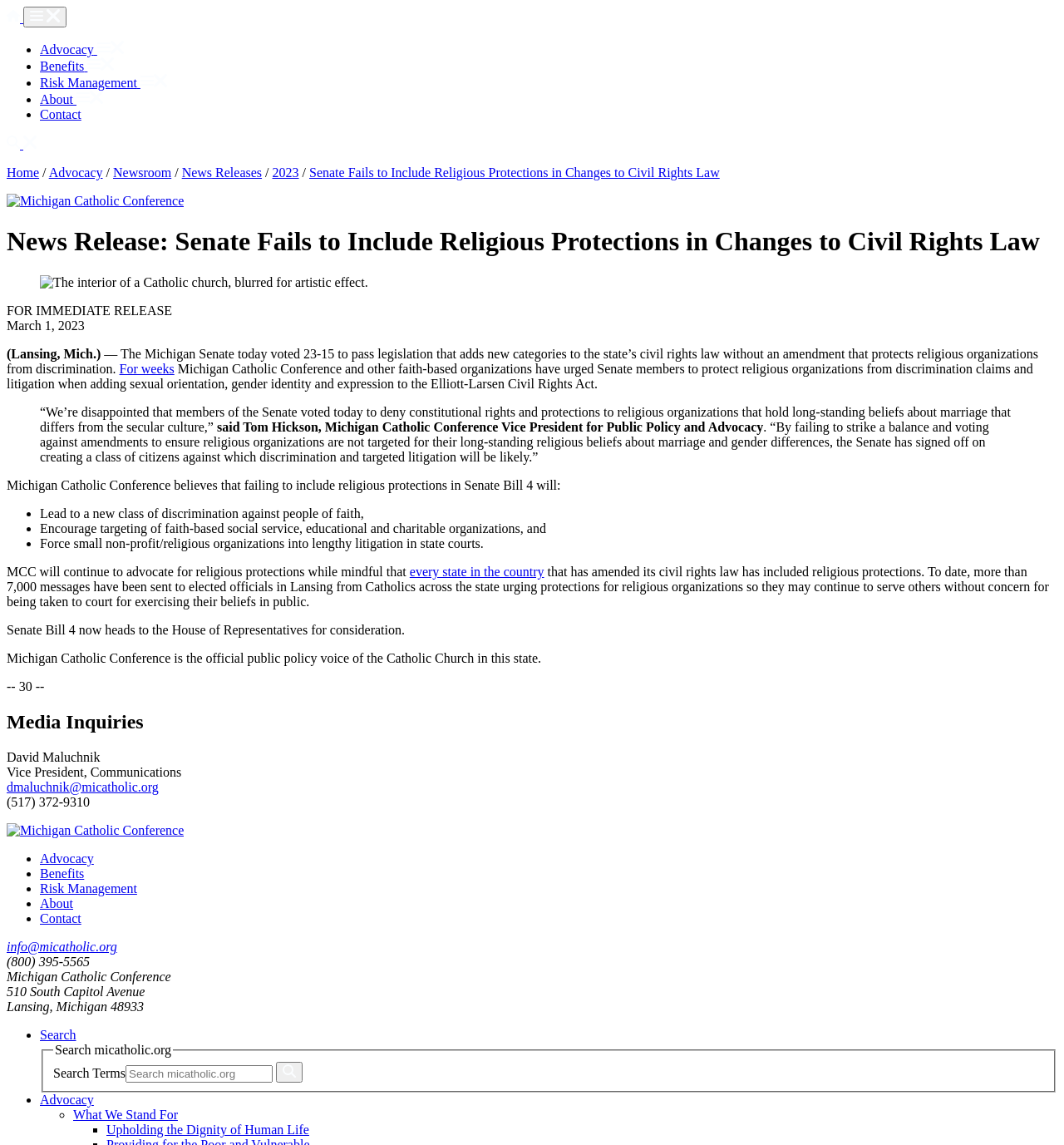Please determine the main heading text of this webpage.

News Release: Senate Fails to Include Religious Protections in Changes to Civil Rights Law